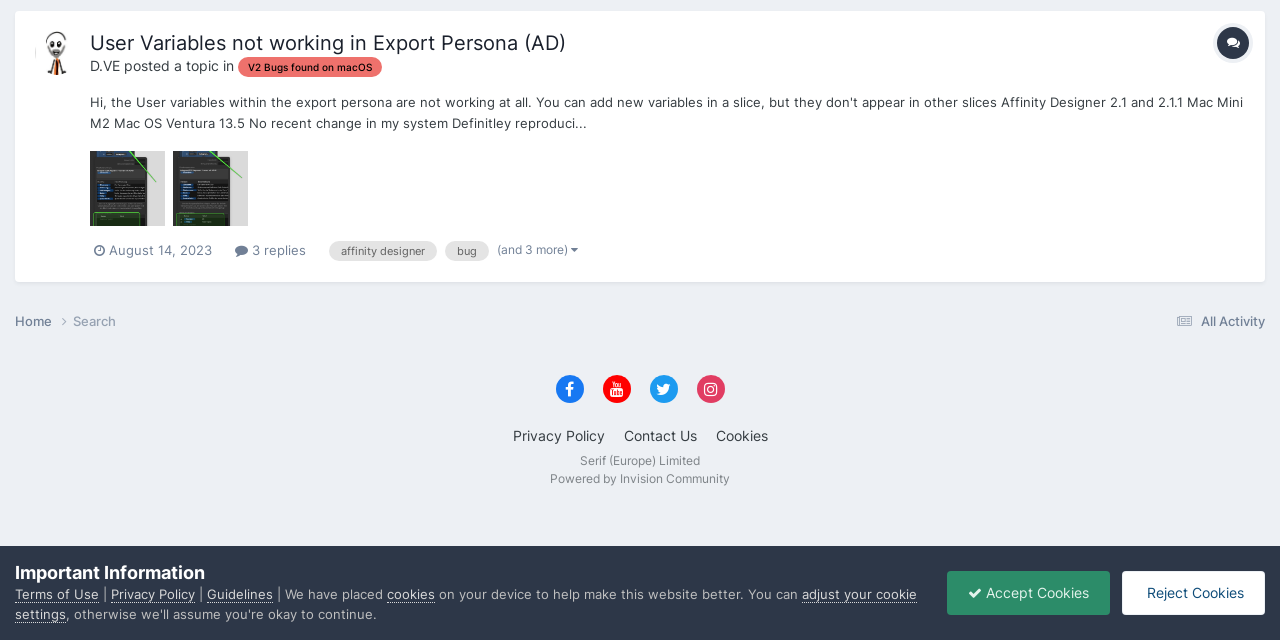Locate the UI element described by Terms of Use in the provided webpage screenshot. Return the bounding box coordinates in the format (top-left x, top-left y, bottom-right x, bottom-right y), ensuring all values are between 0 and 1.

[0.012, 0.916, 0.077, 0.943]